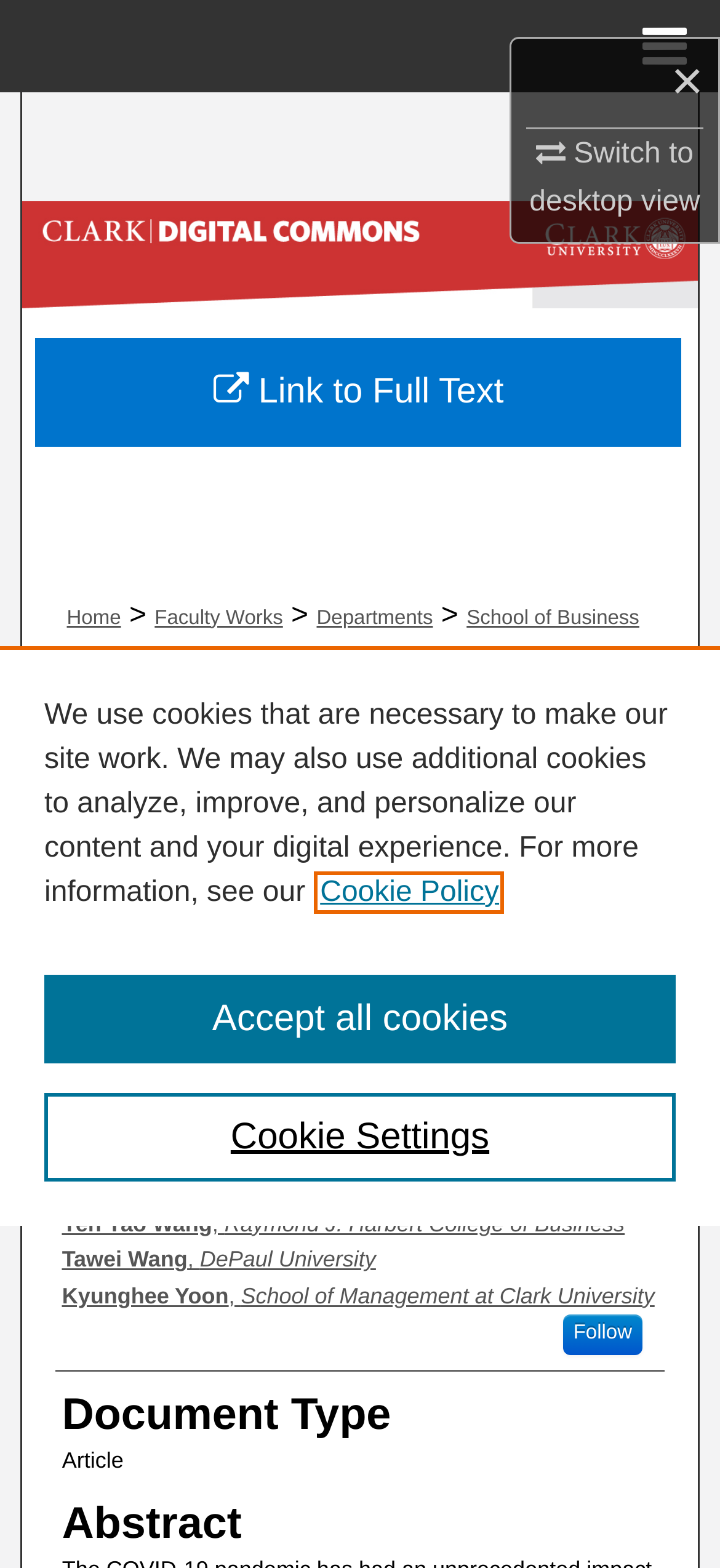Please answer the following question using a single word or phrase: Who are the authors of the article?

Yen Yao Wang, Tawei Wang, Kyunghee Yoon